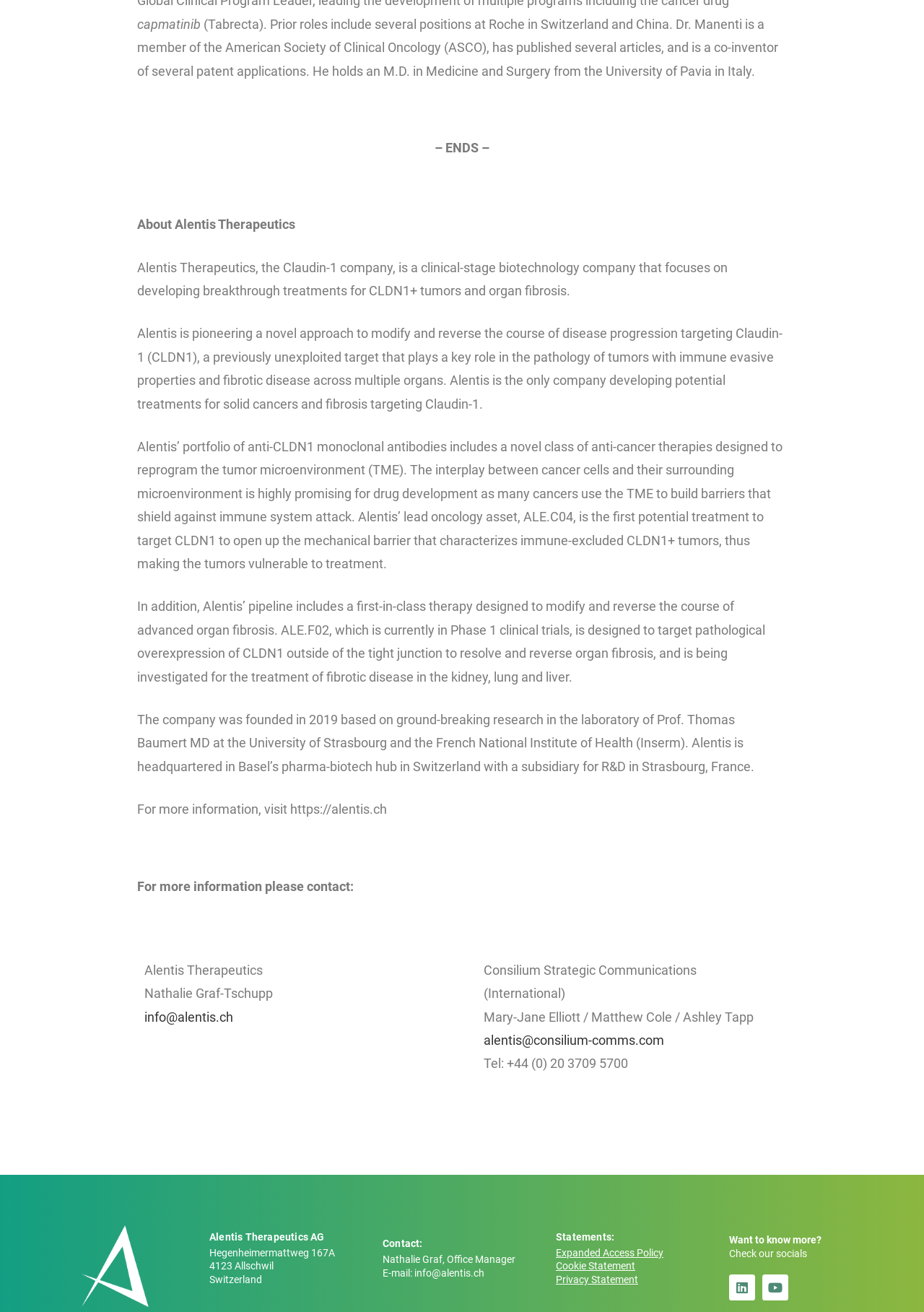Determine the bounding box coordinates for the HTML element described here: "Linkedin".

[0.789, 0.971, 0.817, 0.991]